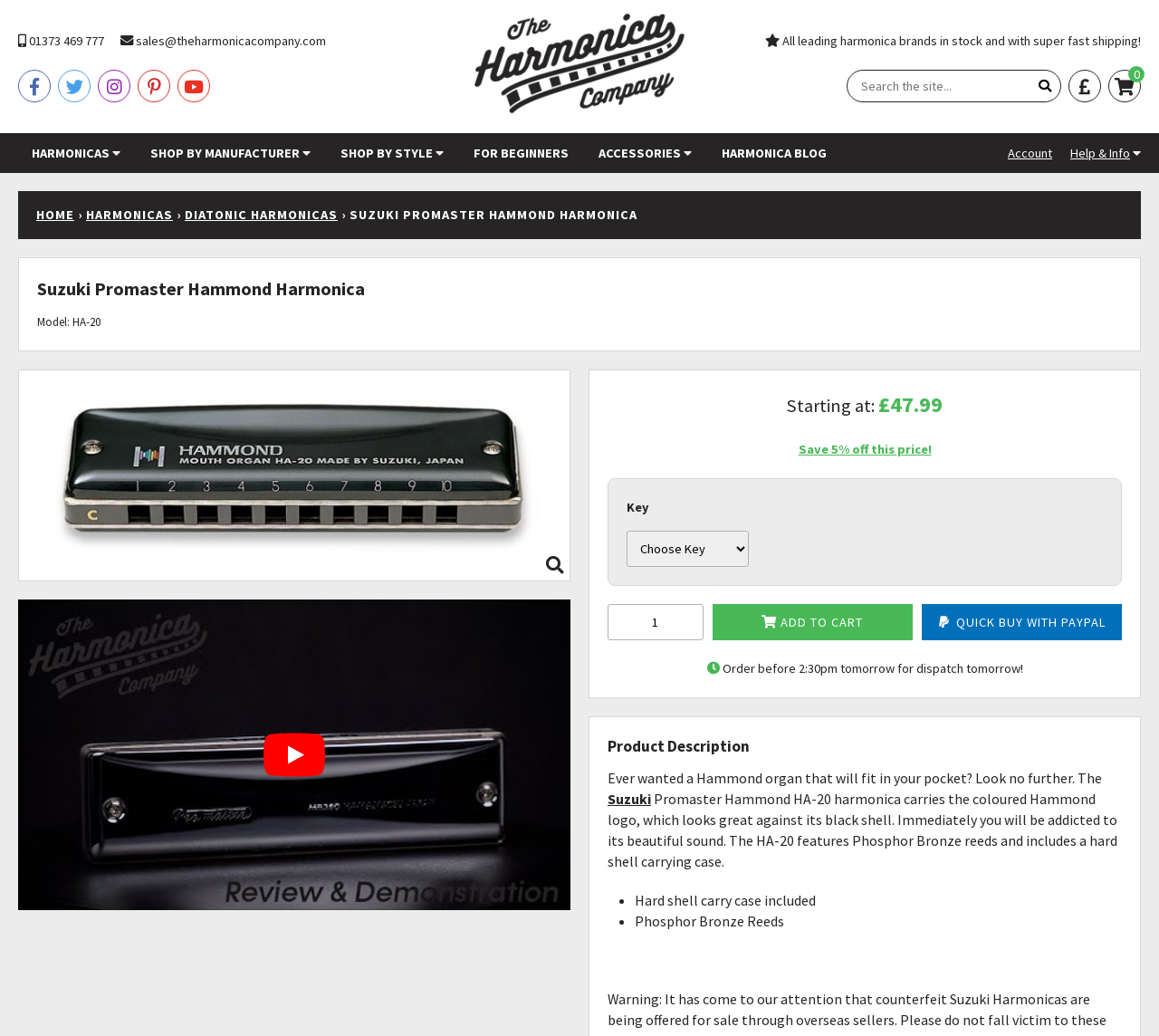Find and indicate the bounding box coordinates of the region you should select to follow the given instruction: "View the previous article about Egg Protein Powder".

None